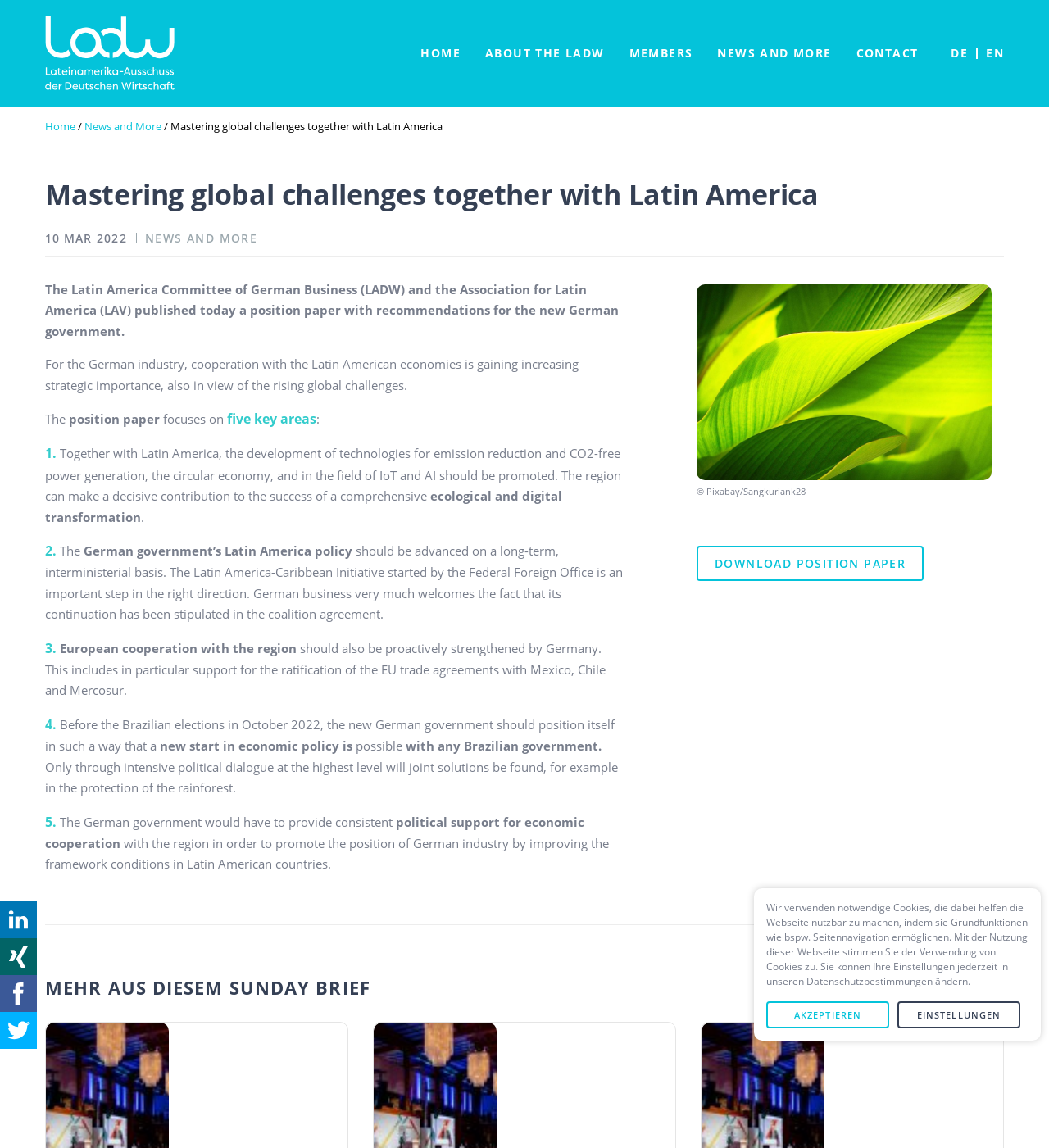Identify the bounding box coordinates of the clickable region required to complete the instruction: "Click the 'HOME' link". The coordinates should be given as four float numbers within the range of 0 and 1, i.e., [left, top, right, bottom].

[0.393, 0.0, 0.455, 0.093]